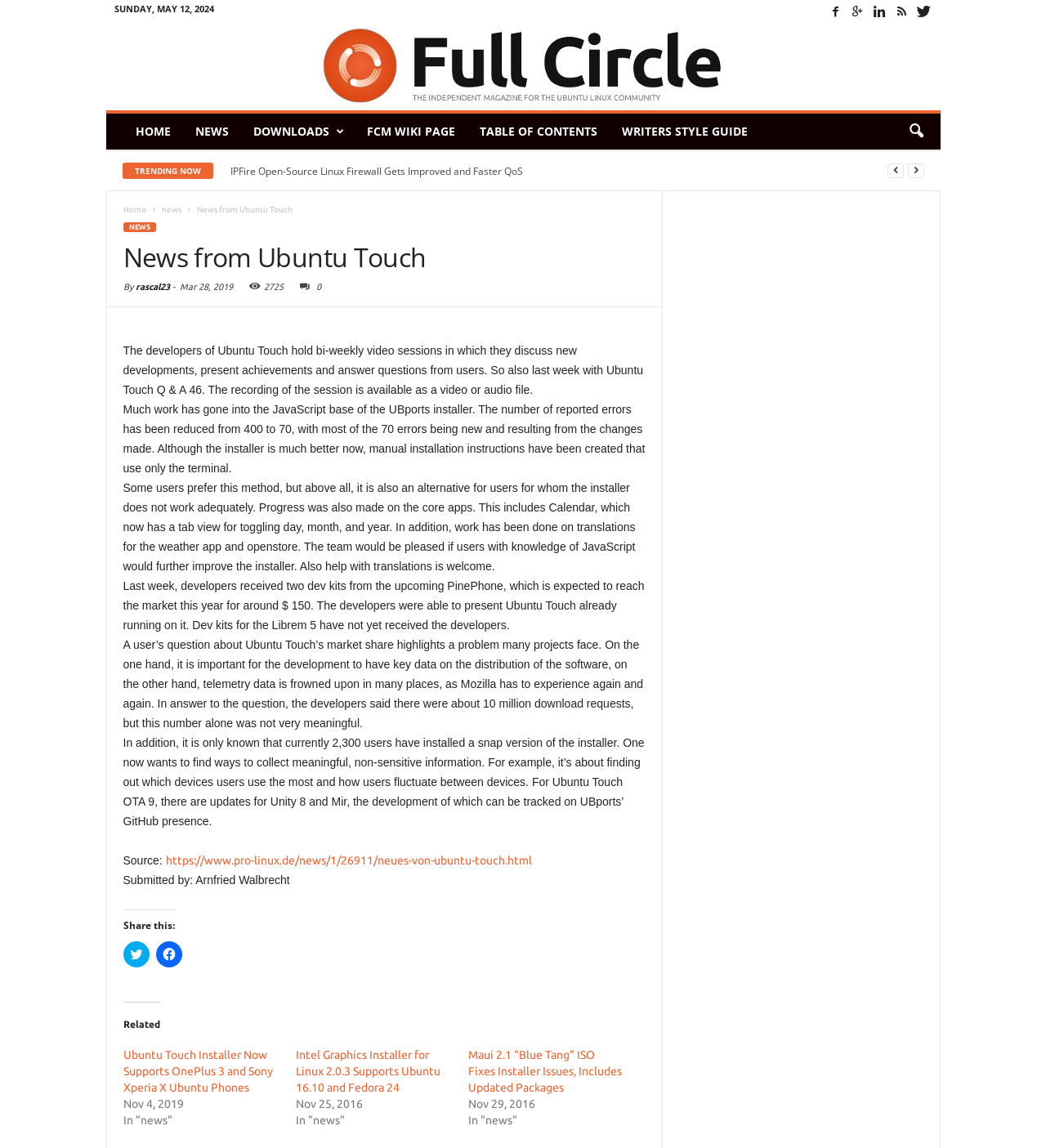Identify the bounding box coordinates of the region that should be clicked to execute the following instruction: "Click on the 'NEWS' link".

[0.175, 0.099, 0.23, 0.13]